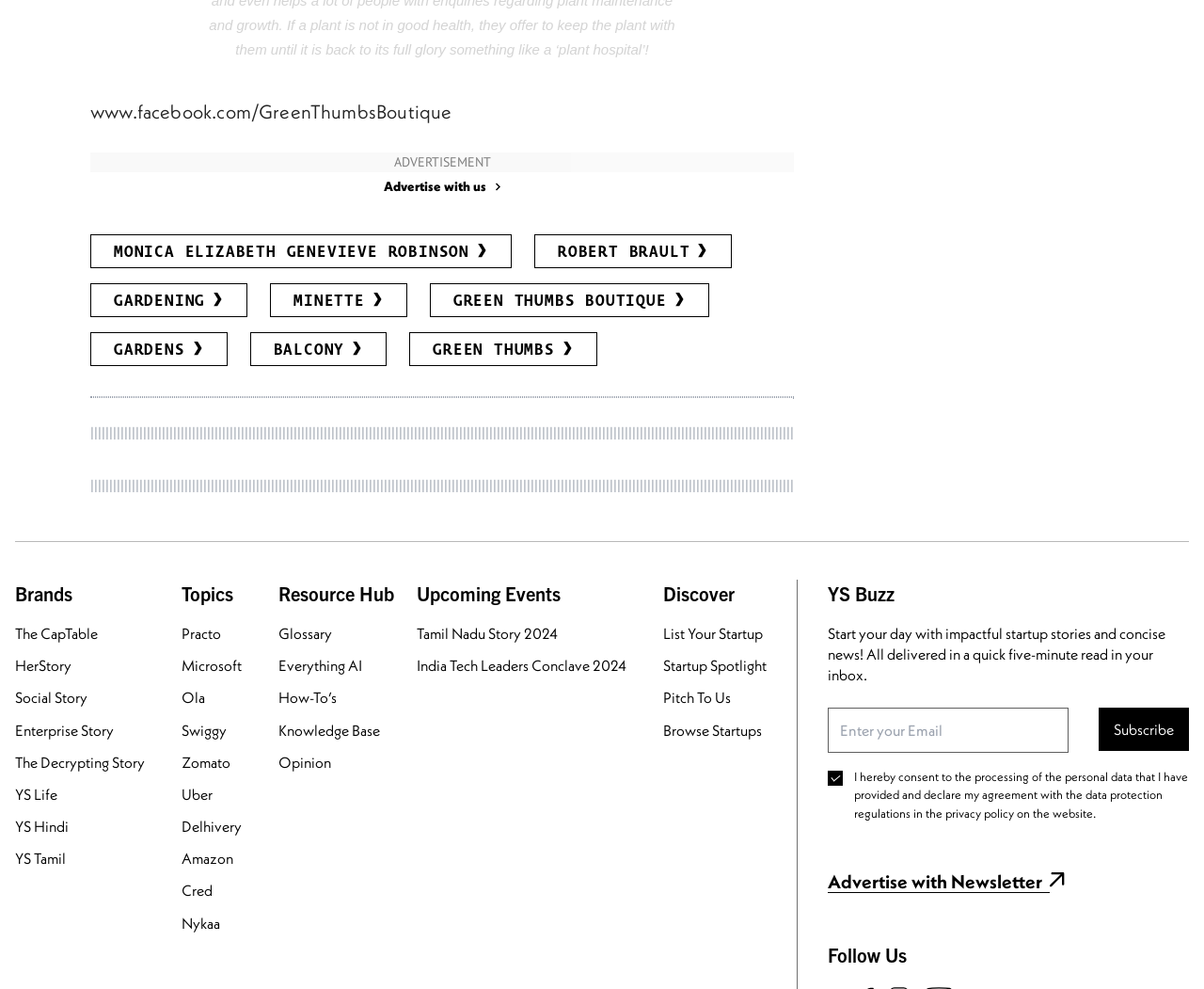What is the purpose of the section 'Resource Hub'?
Answer the question with just one word or phrase using the image.

Provide resources